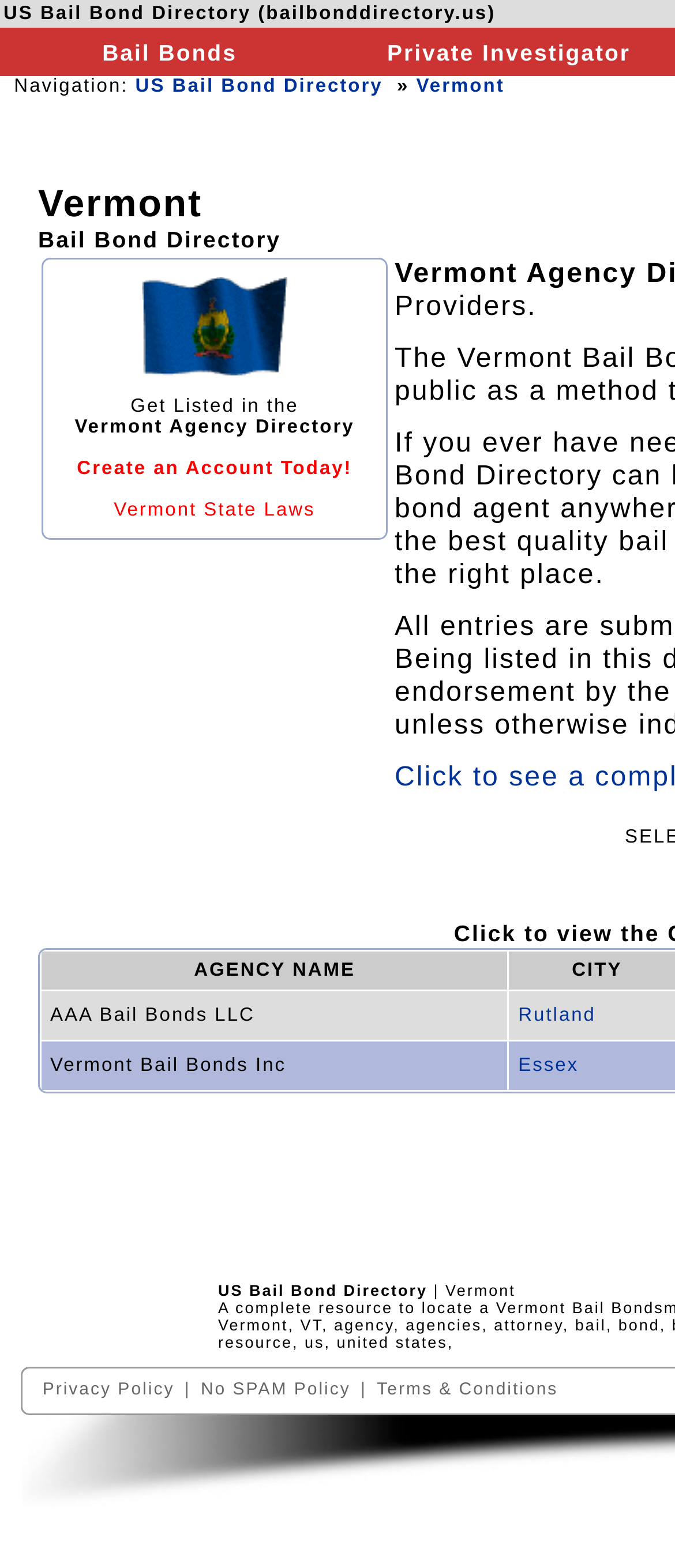Please provide the bounding box coordinates for the element that needs to be clicked to perform the following instruction: "Visit Private Investigator". The coordinates should be given as four float numbers between 0 and 1, i.e., [left, top, right, bottom].

[0.574, 0.025, 0.934, 0.041]